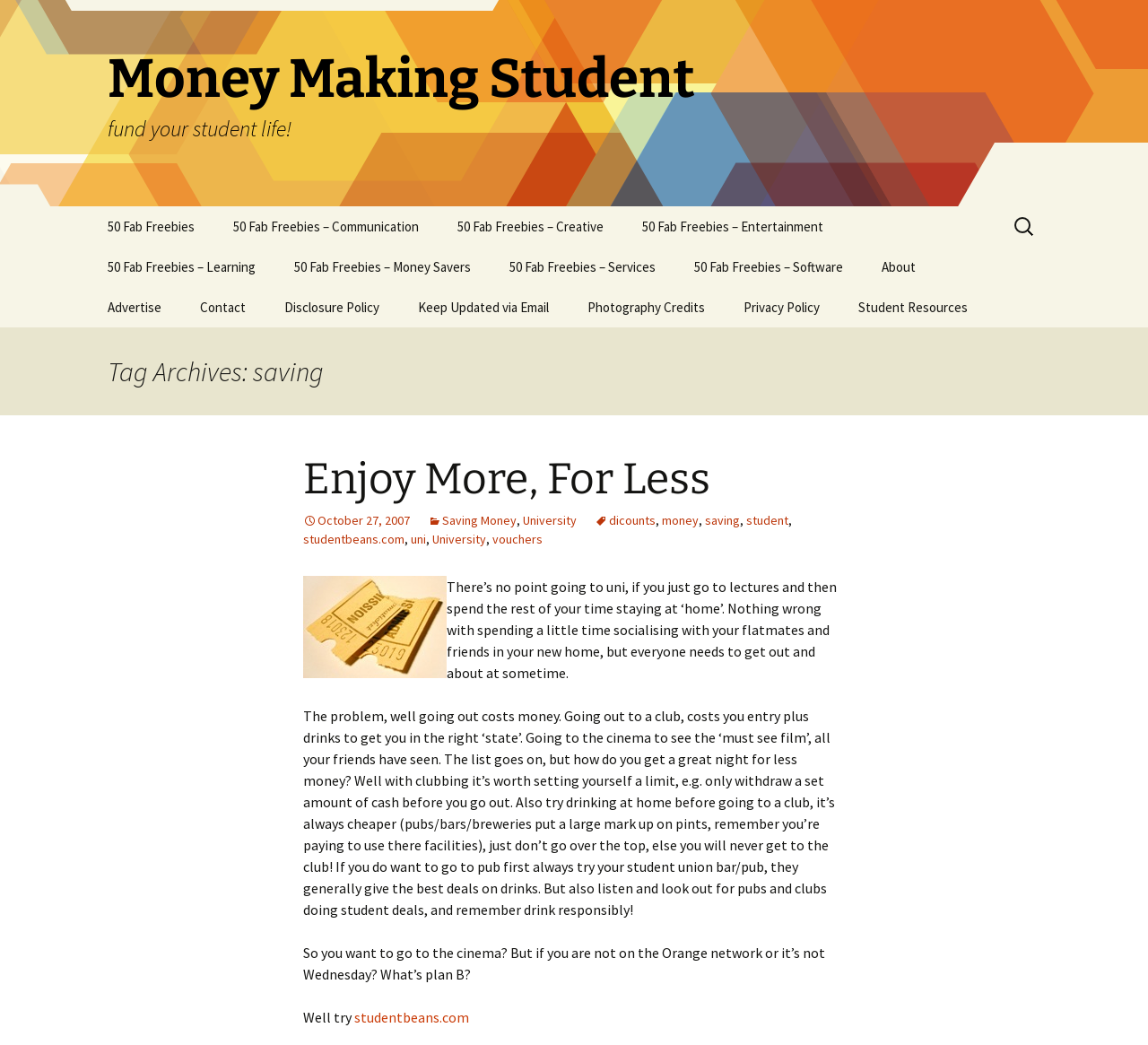Please provide the bounding box coordinates for the element that needs to be clicked to perform the following instruction: "Click on 'Money Making Student fund your student life!' link". The coordinates should be given as four float numbers between 0 and 1, i.e., [left, top, right, bottom].

[0.078, 0.0, 0.922, 0.197]